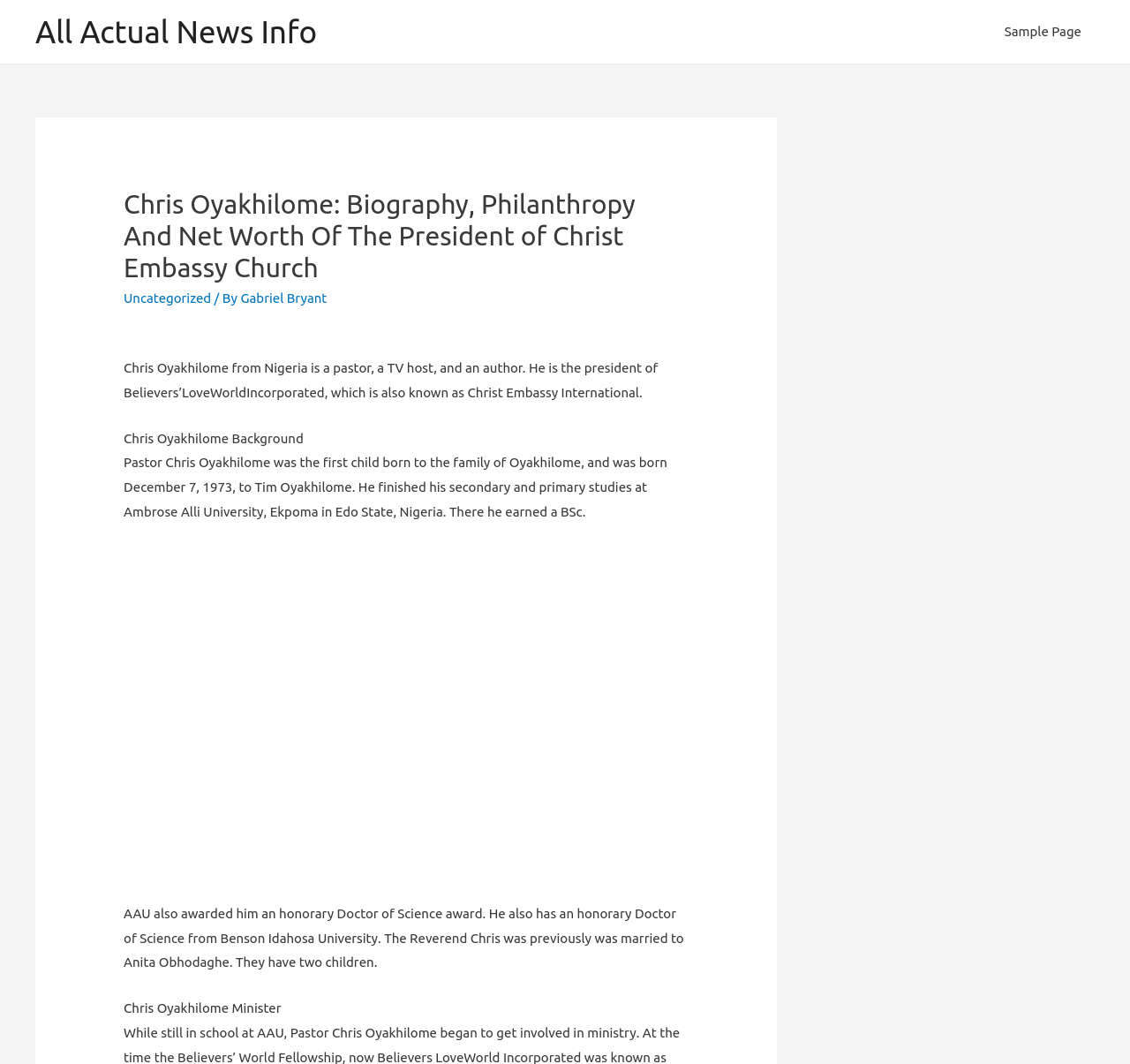Refer to the element description HealthLinks Charleston Magazine Features CanCare and identify the corresponding bounding box in the screenshot. Format the coordinates as (top-left x, top-left y, bottom-right x, bottom-right y) with values in the range of 0 to 1.

None